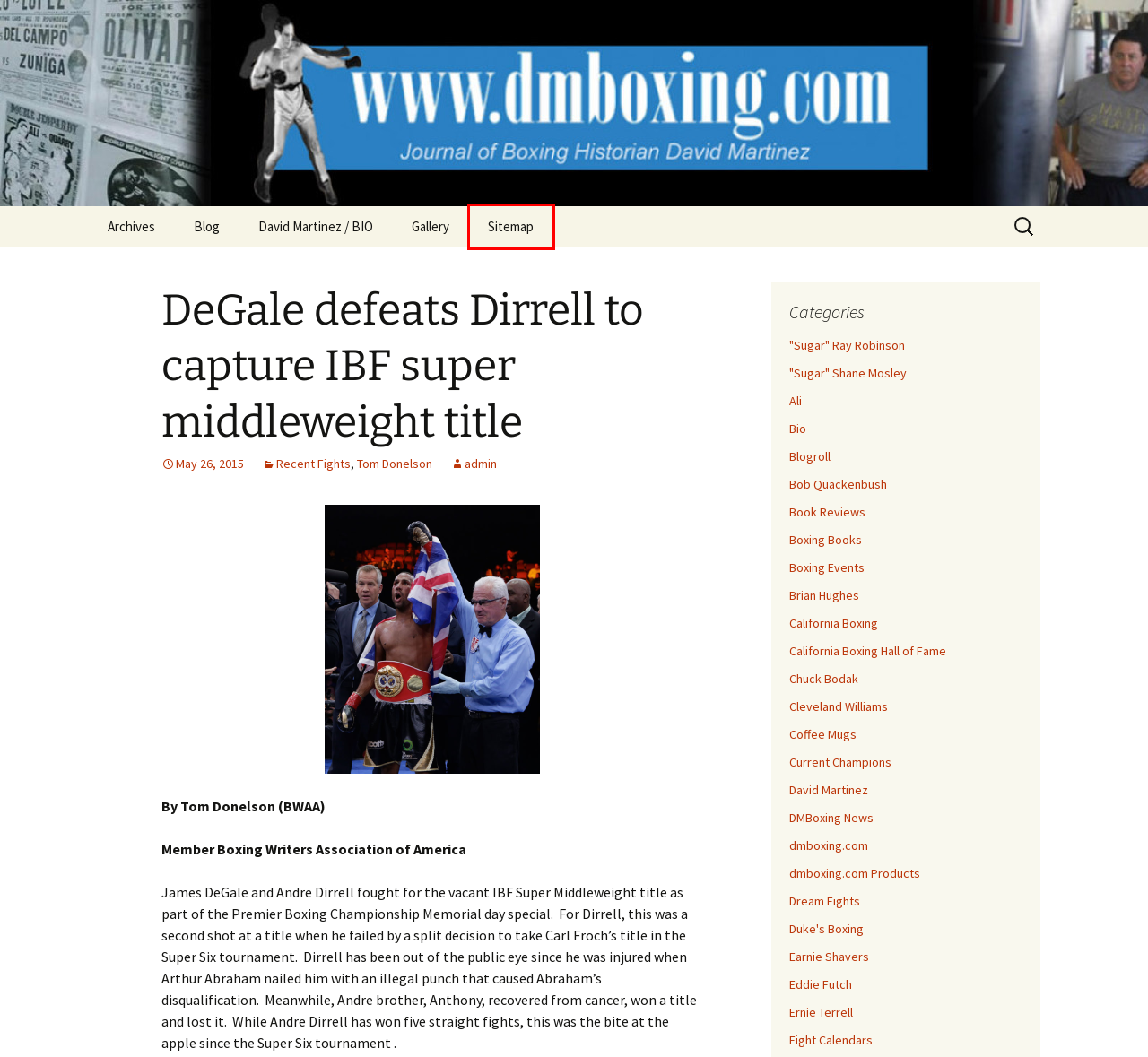Assess the screenshot of a webpage with a red bounding box and determine which webpage description most accurately matches the new page after clicking the element within the red box. Here are the options:
A. Ernie Terrell | David Martinez Boxing
B. dmboxing.com Products | David Martinez Boxing
C. “Sugar” Shane Mosley | David Martinez Boxing
D. David Martinez | David Martinez Boxing
E. admin | David Martinez Boxing
F. Gallery | David Martinez Boxing
G. Sitemap | David Martinez Boxing
H. Duke’s Boxing | David Martinez Boxing

G